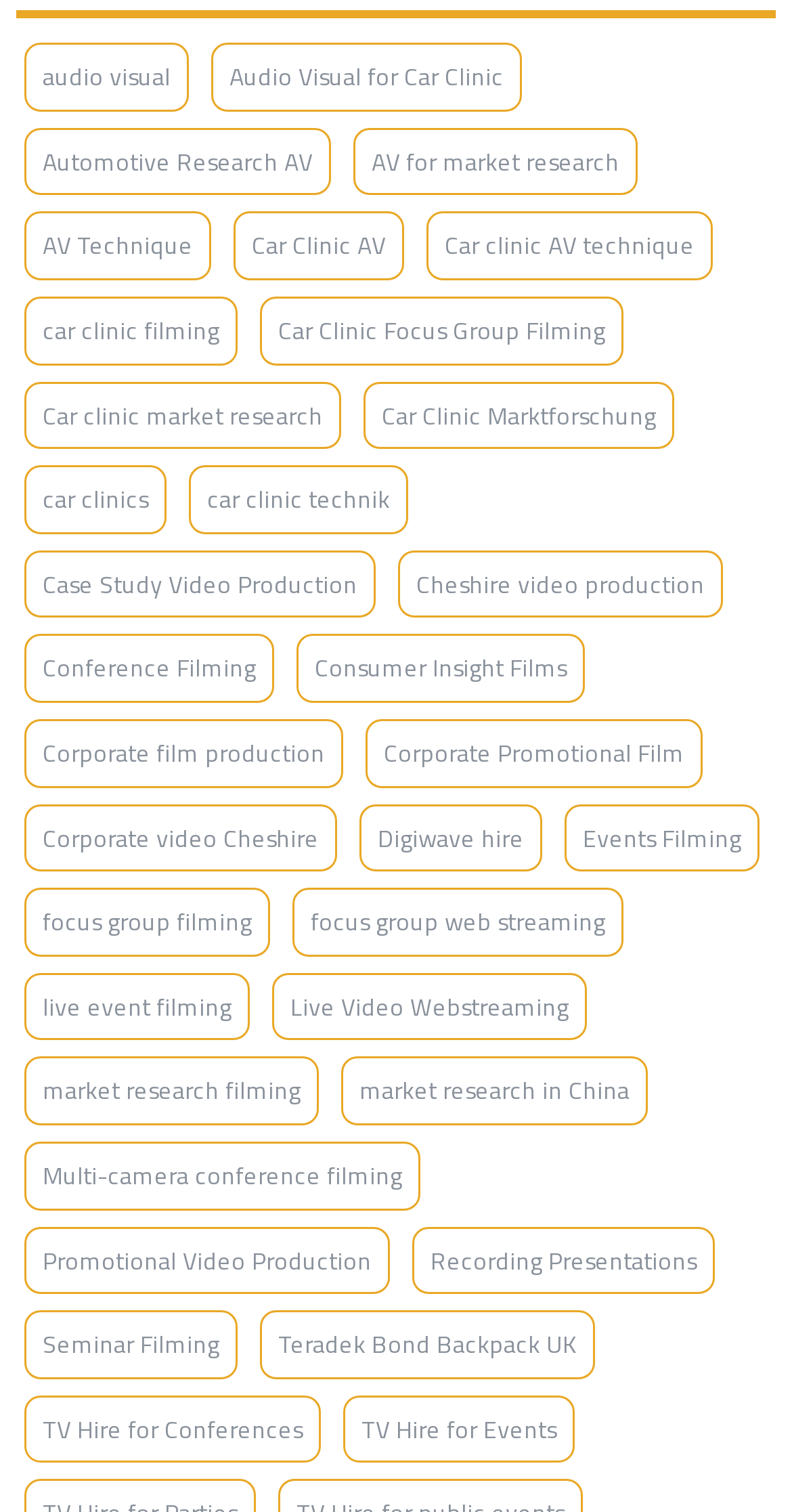Can you find the bounding box coordinates of the area I should click to execute the following instruction: "Visit the website uwwill.org"?

None